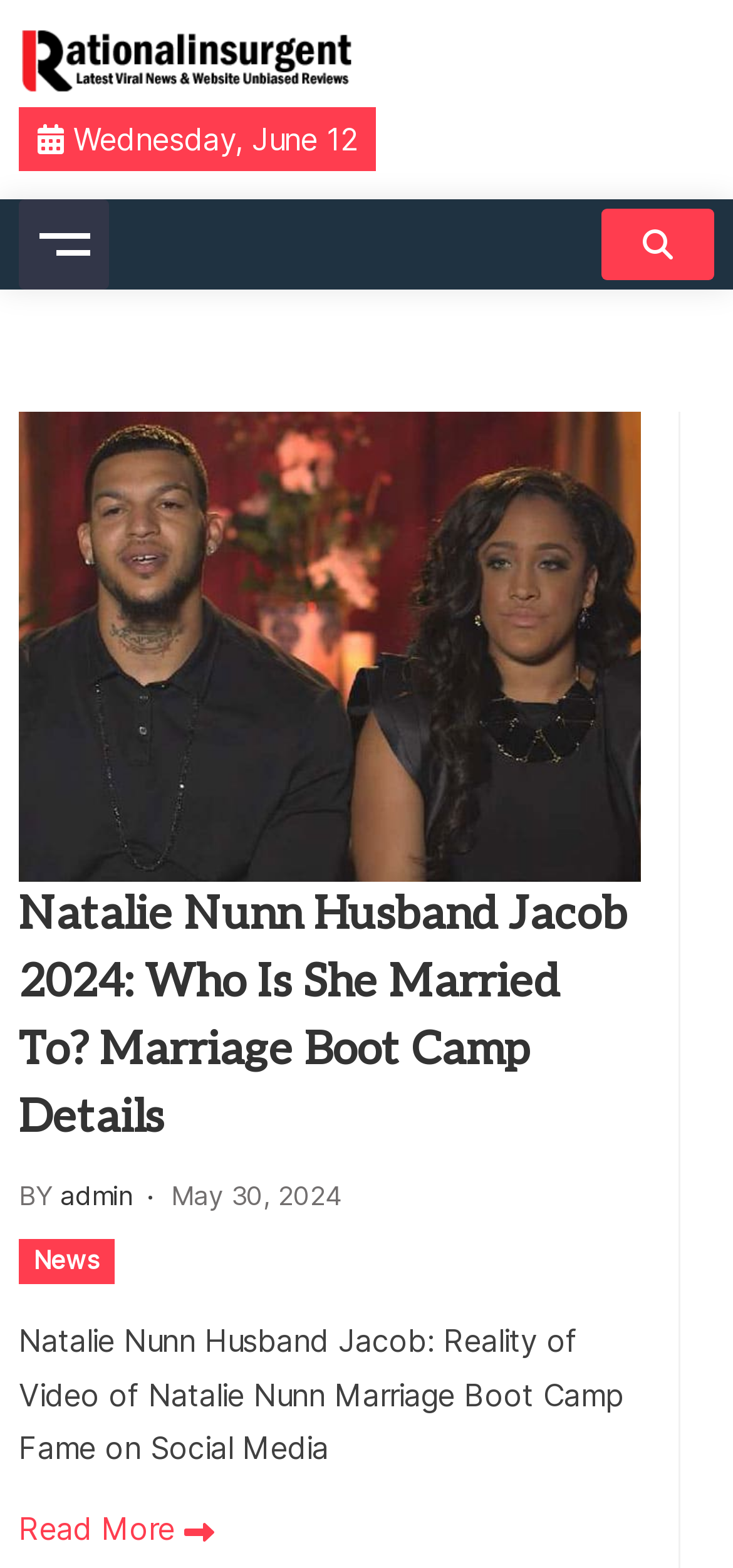Who is the author of the latest article?
Please elaborate on the answer to the question with detailed information.

I found the author of the latest article by looking at the link element within the article section, which is 'admin'.